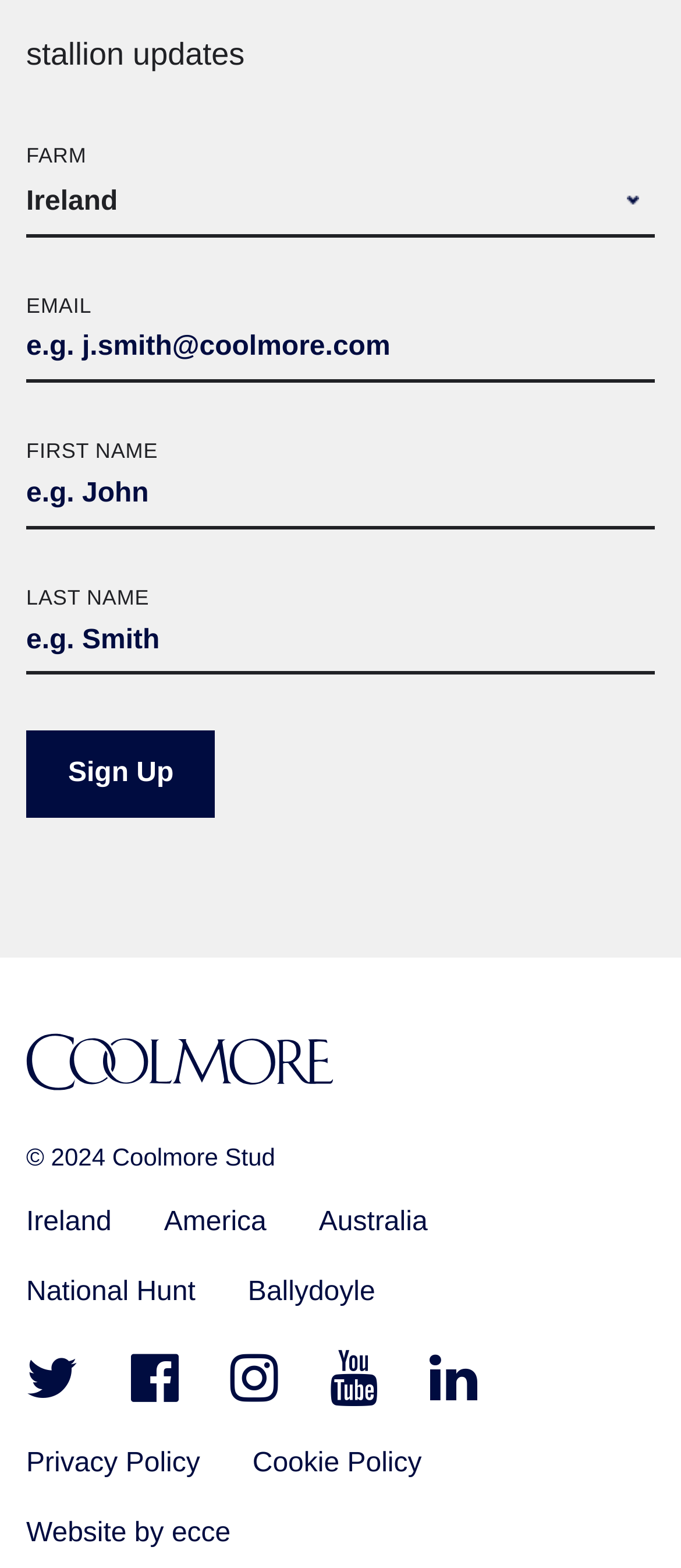Identify the bounding box coordinates of the section to be clicked to complete the task described by the following instruction: "Visit Coolmore homepage". The coordinates should be four float numbers between 0 and 1, formatted as [left, top, right, bottom].

[0.038, 0.657, 0.962, 0.704]